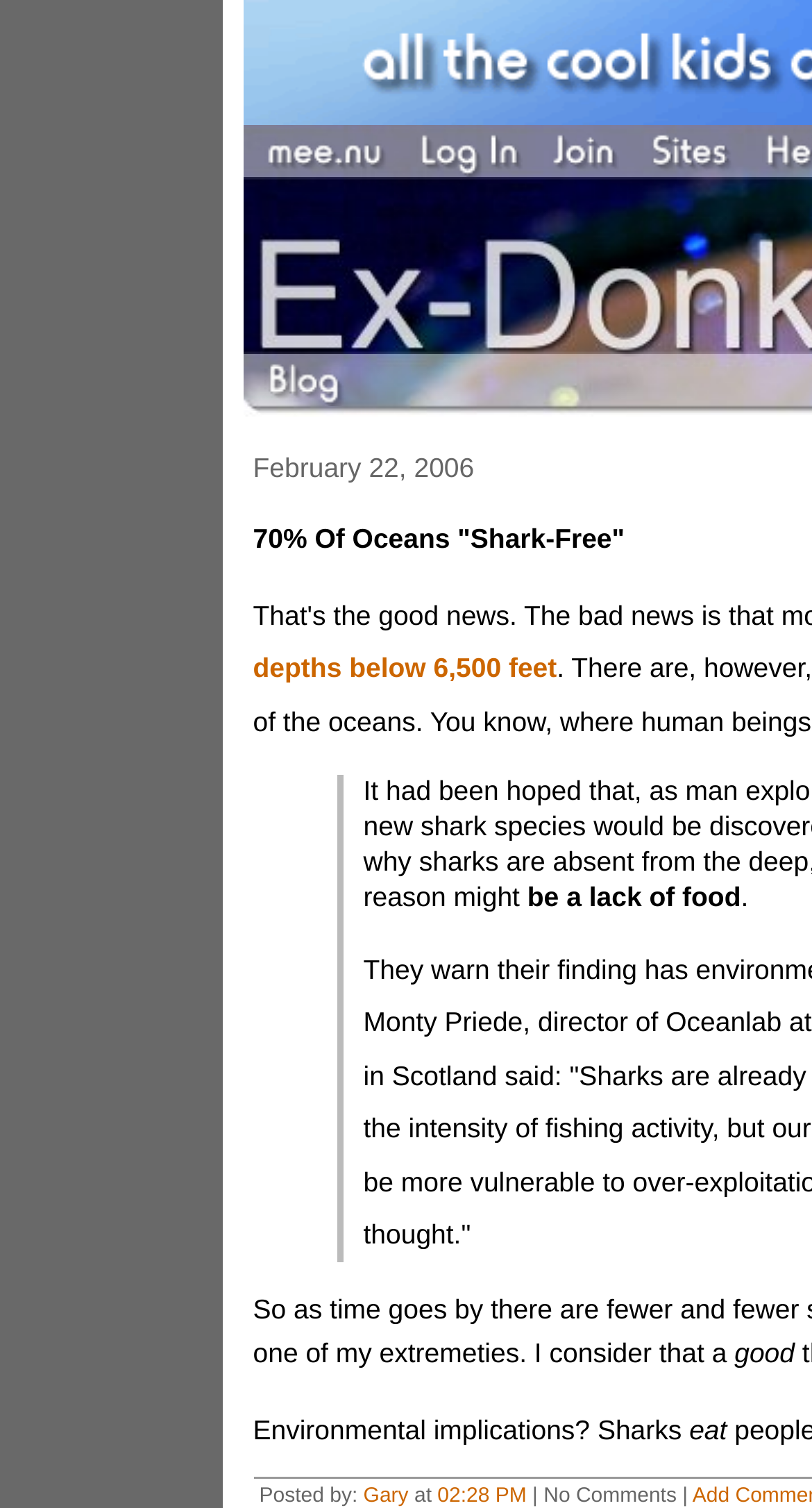Using the format (top-left x, top-left y, bottom-right x, bottom-right y), and given the element description, identify the bounding box coordinates within the screenshot: alt="Join"

[0.679, 0.099, 0.789, 0.123]